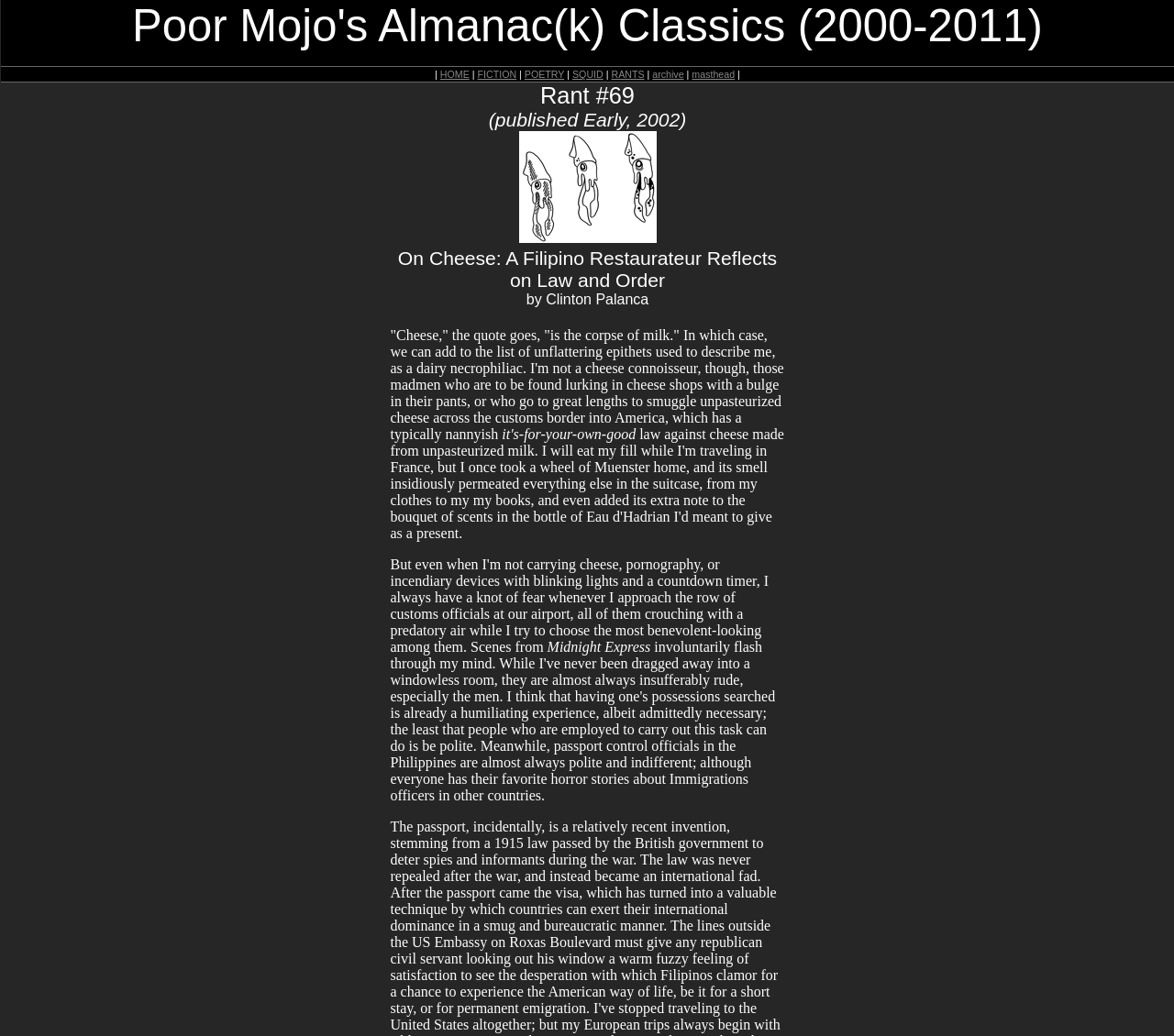Given the element description "POETRY" in the screenshot, predict the bounding box coordinates of that UI element.

[0.447, 0.066, 0.481, 0.077]